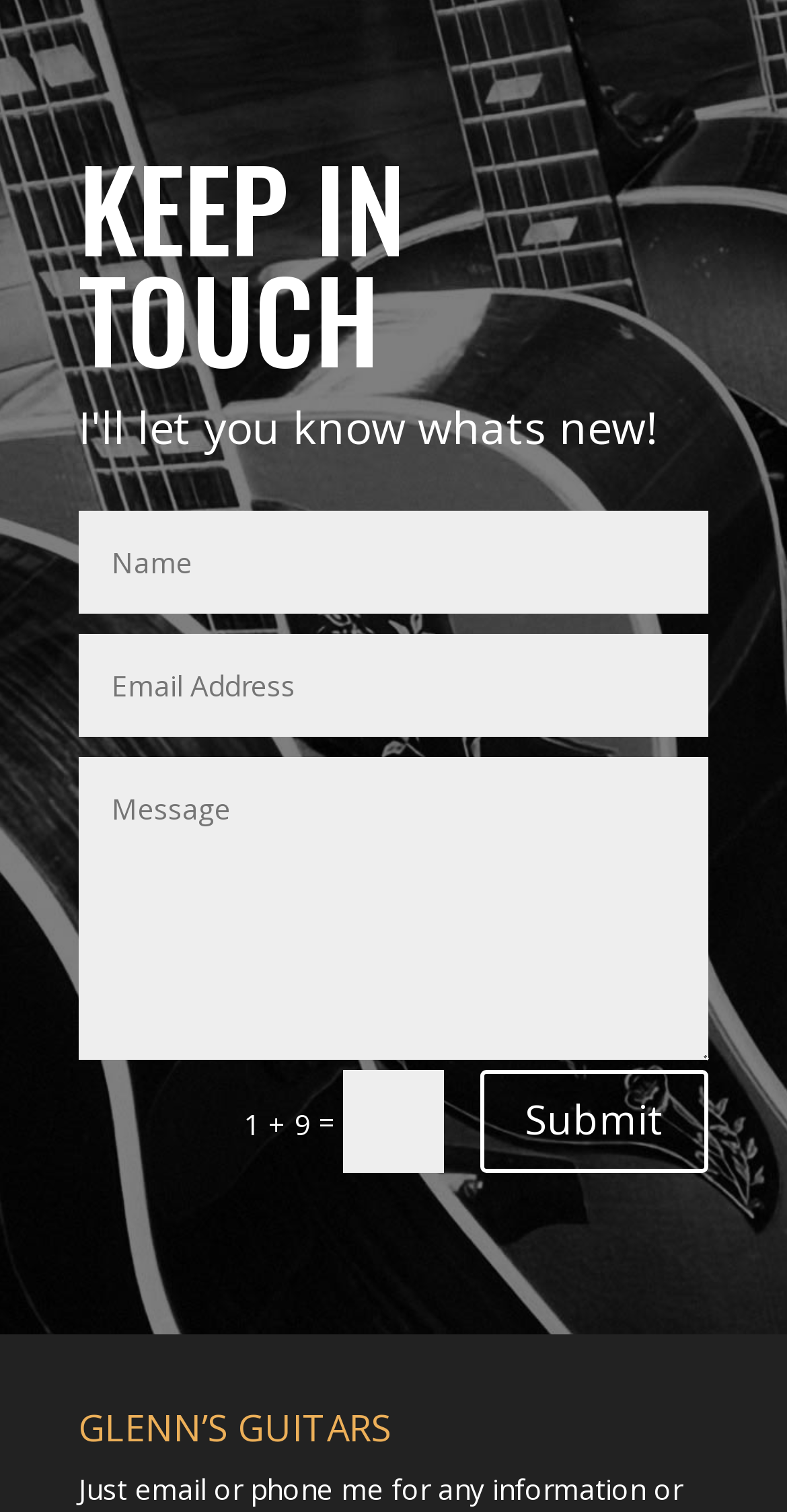What is the mathematical operation being performed?
Look at the image and respond with a one-word or short-phrase answer.

Addition